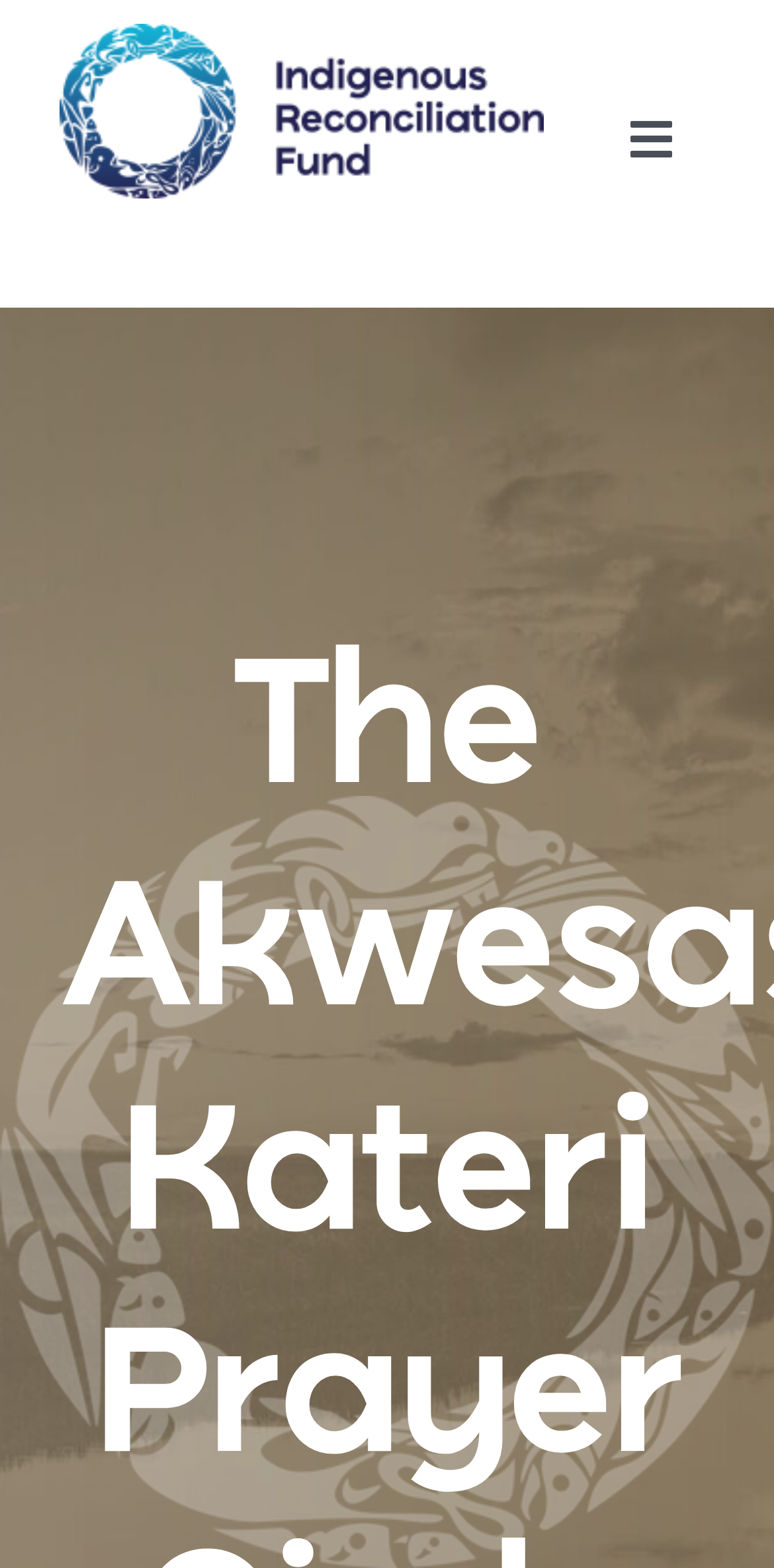What is the position of the 'Donate' link?
Answer with a single word or short phrase according to what you see in the image.

5th